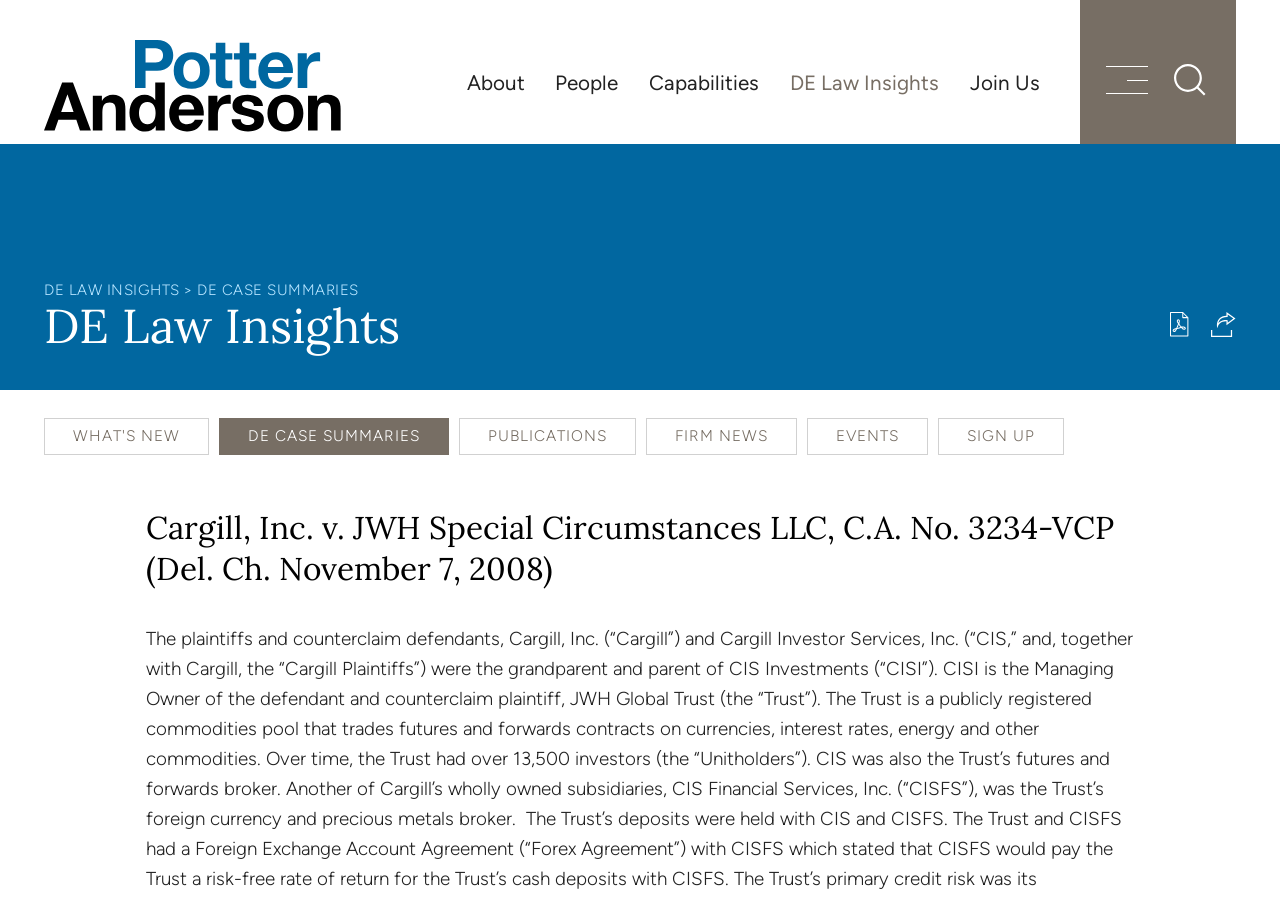What is the name of the law firm?
Using the screenshot, give a one-word or short phrase answer.

Potter Anderson